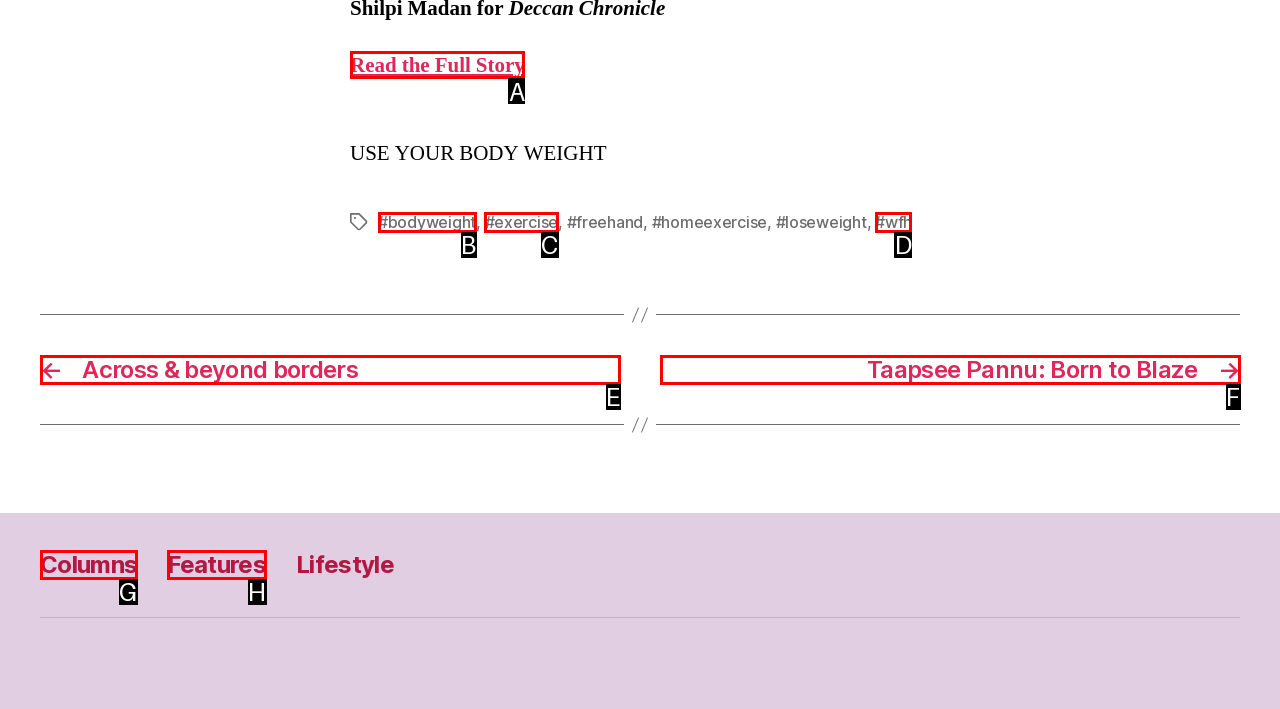Using the description: #exercise, find the corresponding HTML element. Provide the letter of the matching option directly.

C